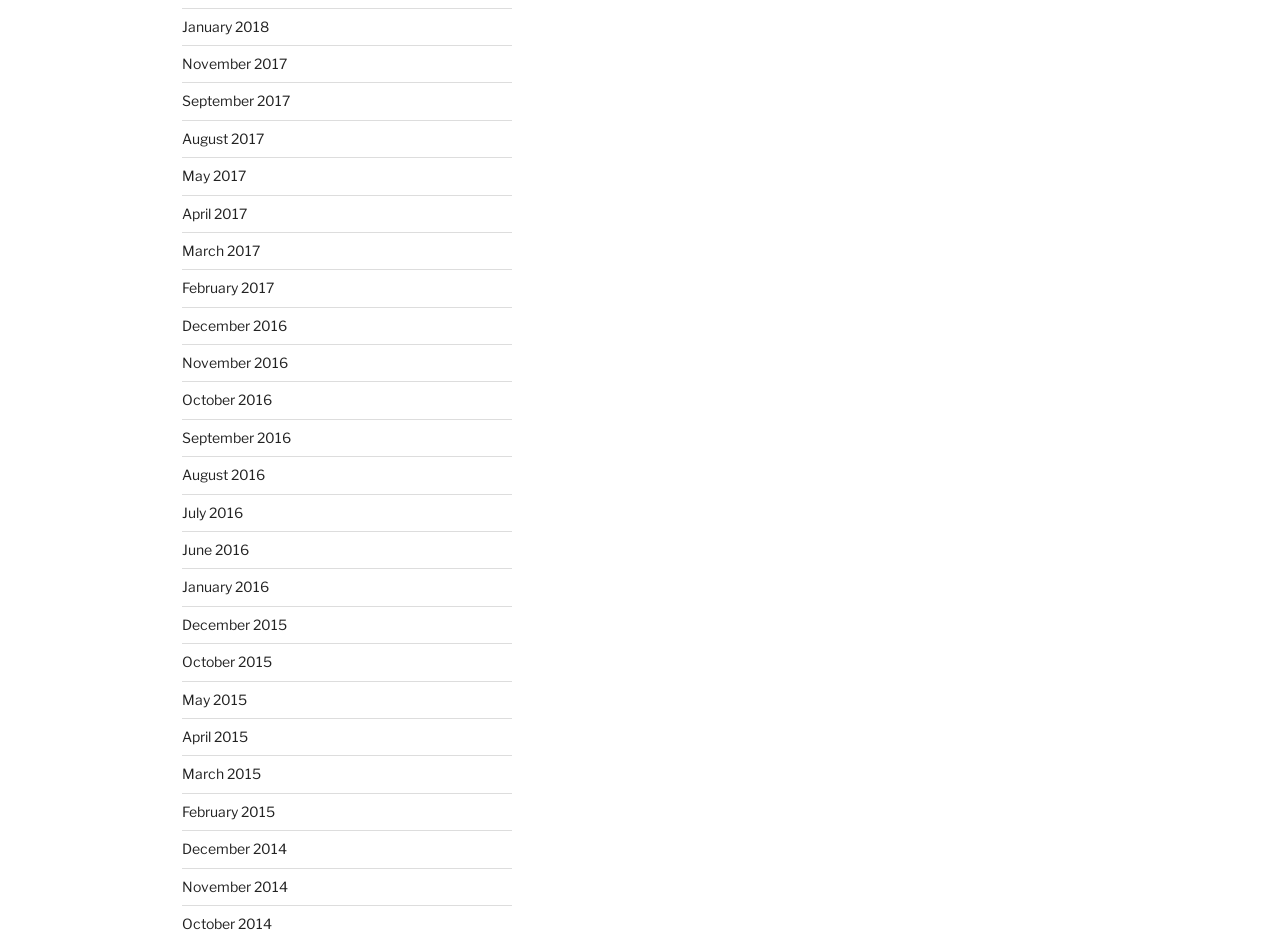How many years are represented in the list?
Using the details from the image, give an elaborate explanation to answer the question.

I examined the list of links and found that there are three years represented: 2014, 2015, and 2016, as well as 2017 and 2018.